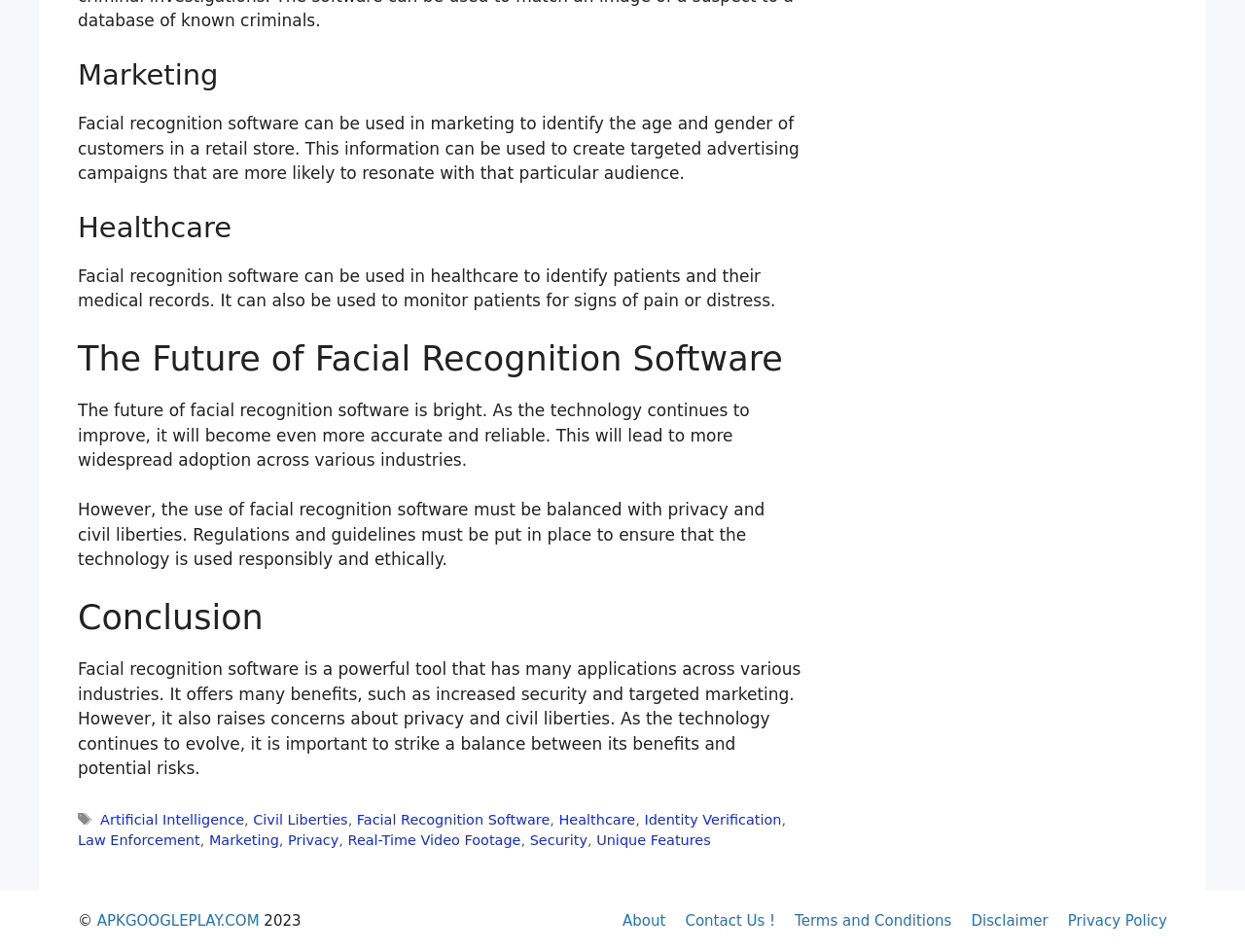Highlight the bounding box coordinates of the region I should click on to meet the following instruction: "Click on the 'Artificial Intelligence' tag".

[0.081, 0.853, 0.196, 0.869]